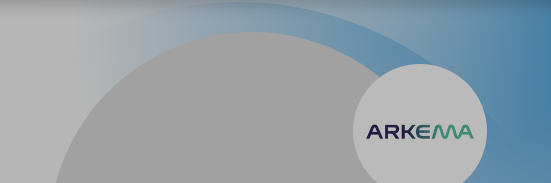Explain in detail what you see in the image.

The image features a visually appealing graphic associated with ARKEMA, a global leader in specialty chemicals and advanced materials. The design incorporates a blend of soft curves and colors, transitioning from light gray to a cool blue background, creating a modern and professional aesthetic. In the foreground, the ARKEMA logo is prominently displayed within a circular element, emphasizing the company's brand identity. The combination of colors and shapes suggests innovation and forward-thinking, reflecting ARKEMA's commitment to sustainability and advanced technology in its products and solutions.